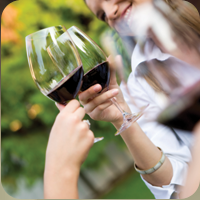Is the setting indoor or outdoor?
By examining the image, provide a one-word or phrase answer.

Outdoor